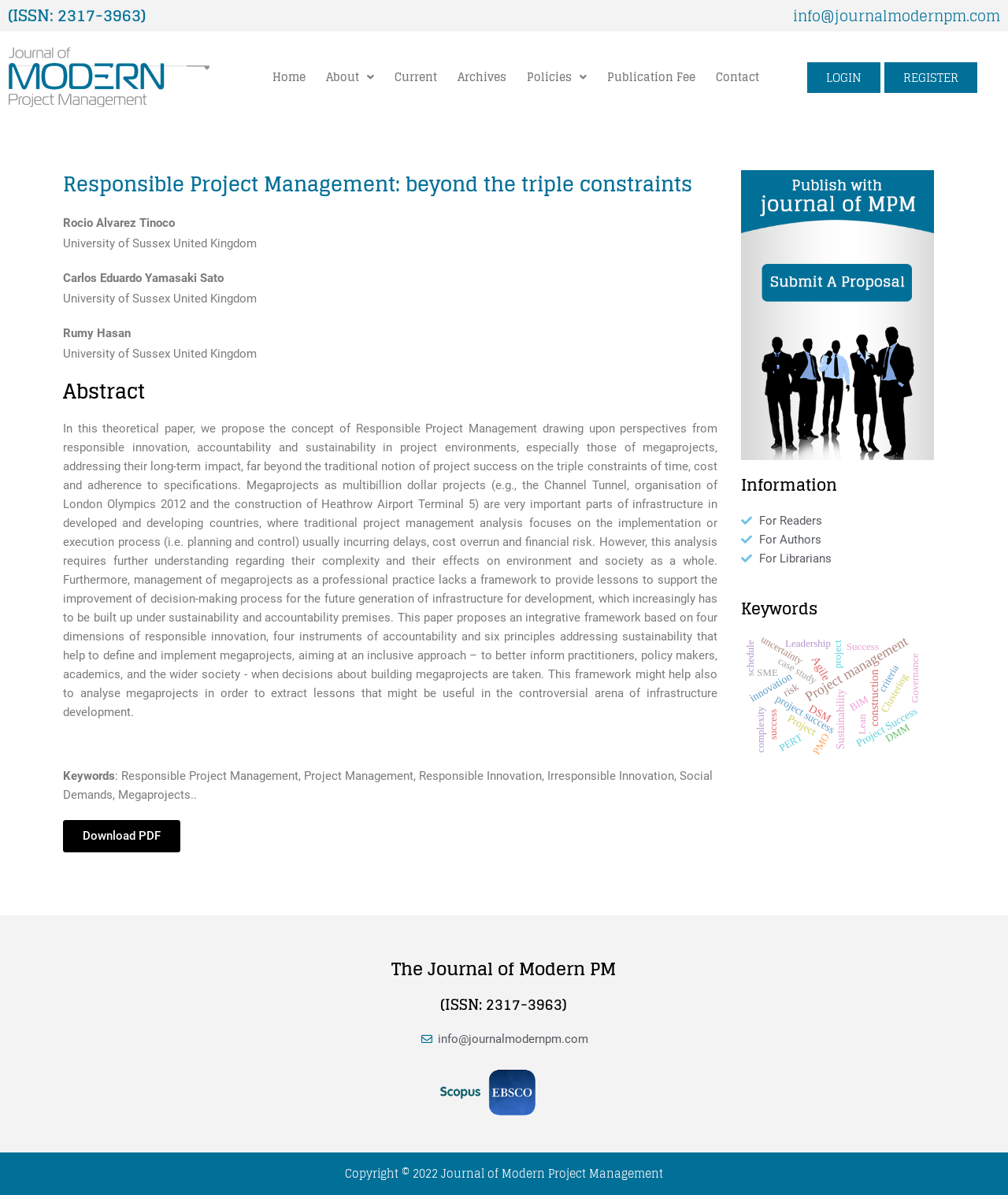What is the download option available for the article?
Examine the webpage screenshot and provide an in-depth answer to the question.

I found the download option by looking at the button element with the text 'Download PDF' which is located at the bottom of the article.